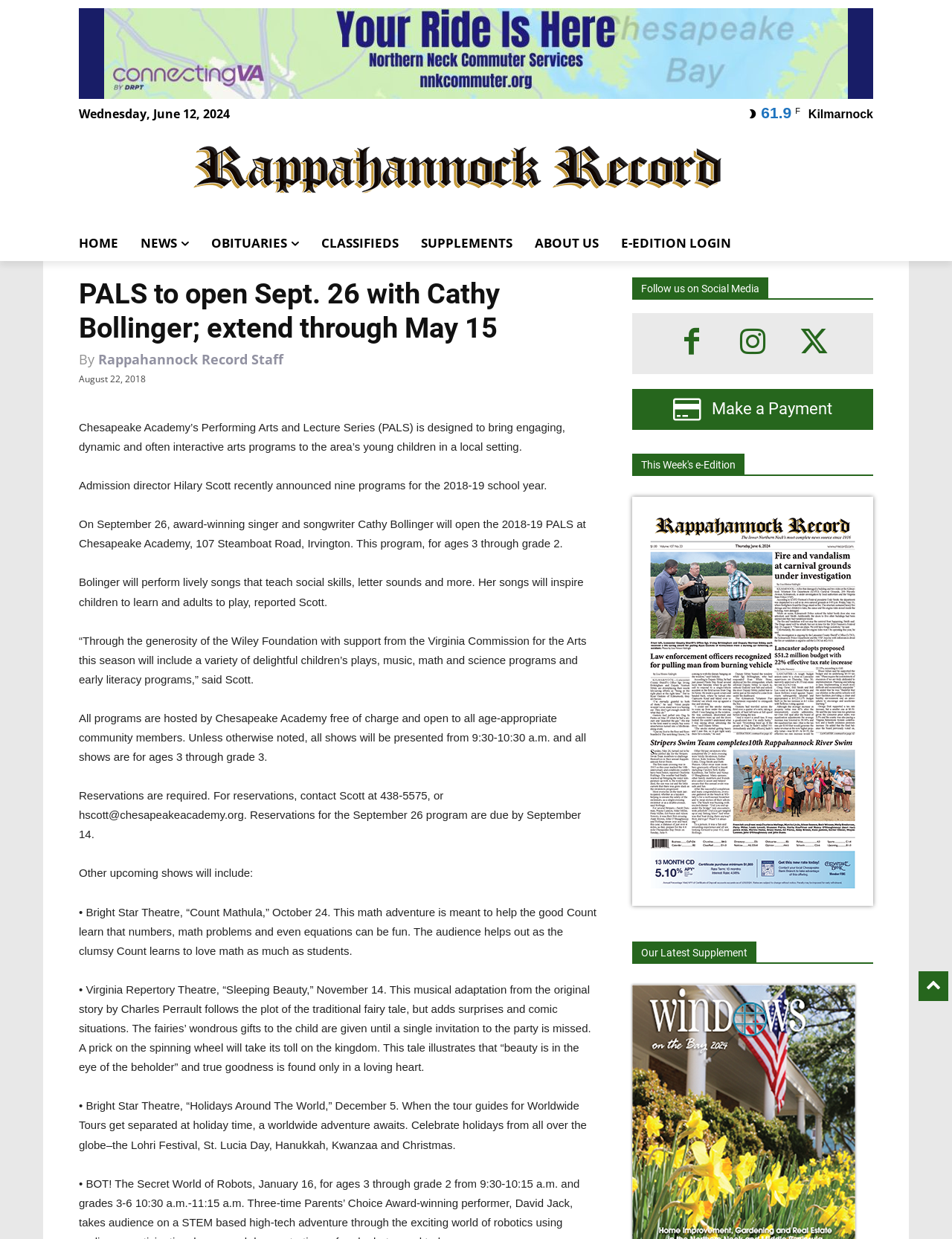Answer the following query with a single word or phrase:
What is the time of the PALS programs?

9:30-10:30 a.m.